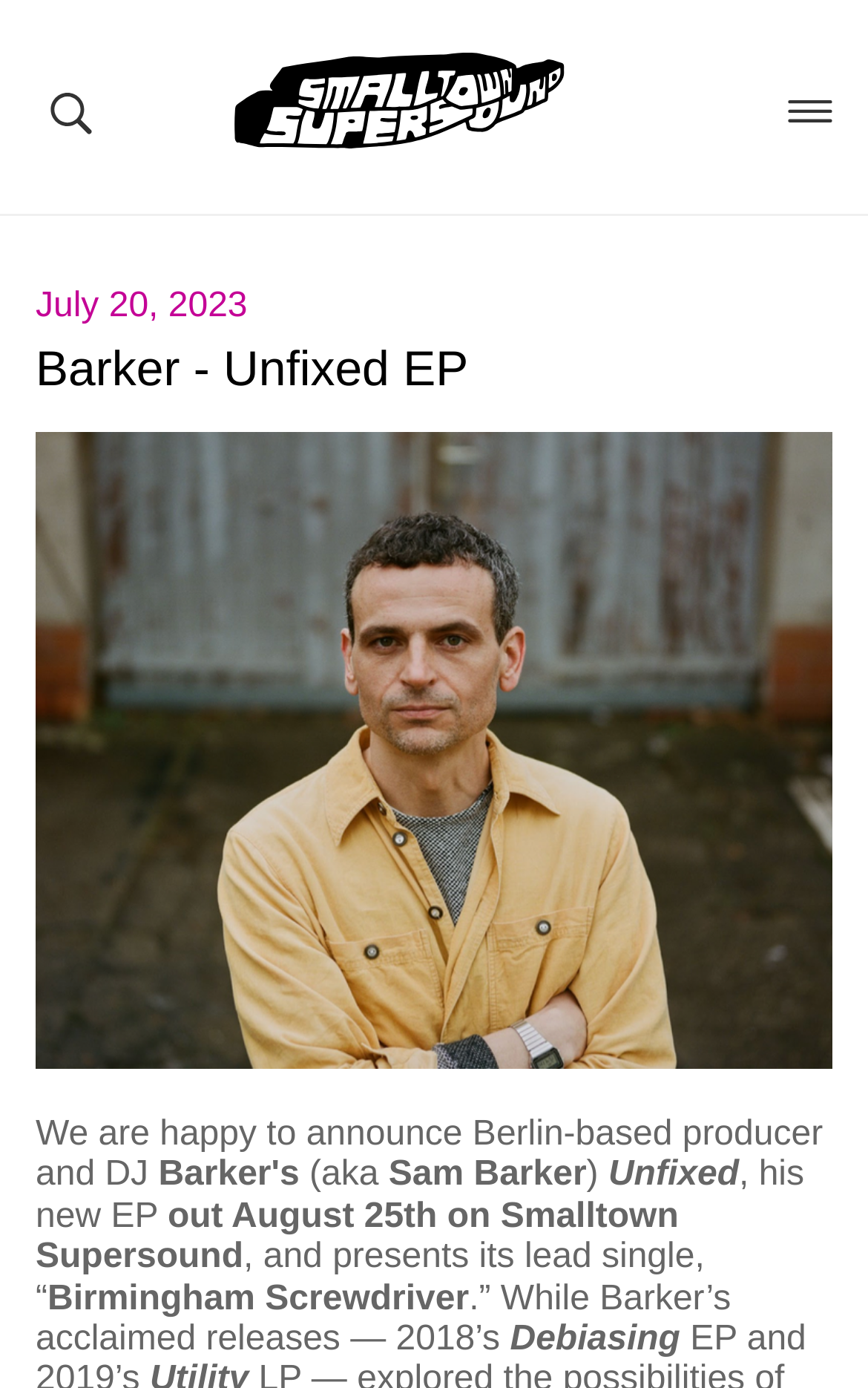Locate the headline of the webpage and generate its content.

Barker - Unfixed EP